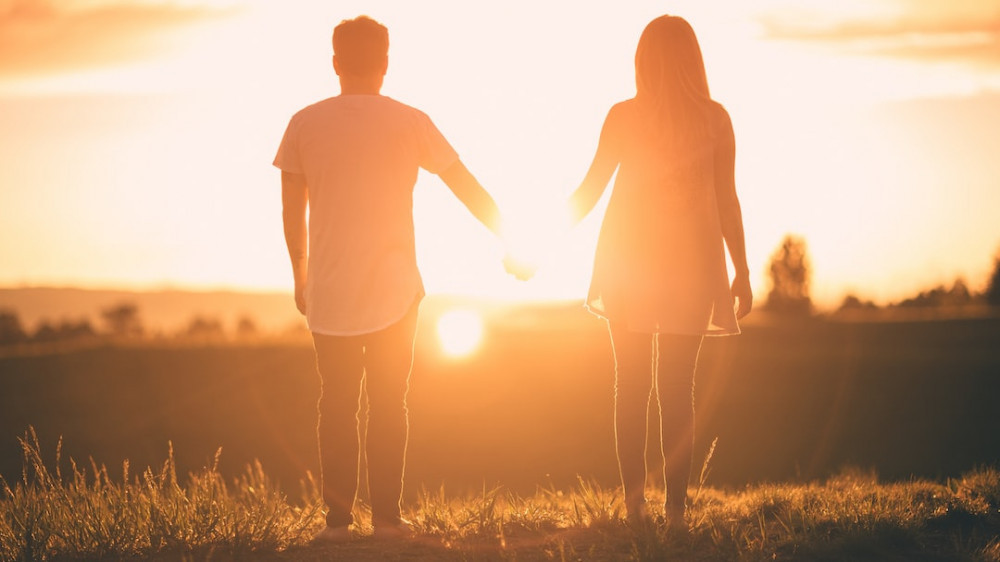Analyze the image and deliver a detailed answer to the question: What is the woman wearing?

The woman is wearing a flowing dress, which evokes a sense of tranquility and togetherness, and is a fitting attire for a romantic moment like this.